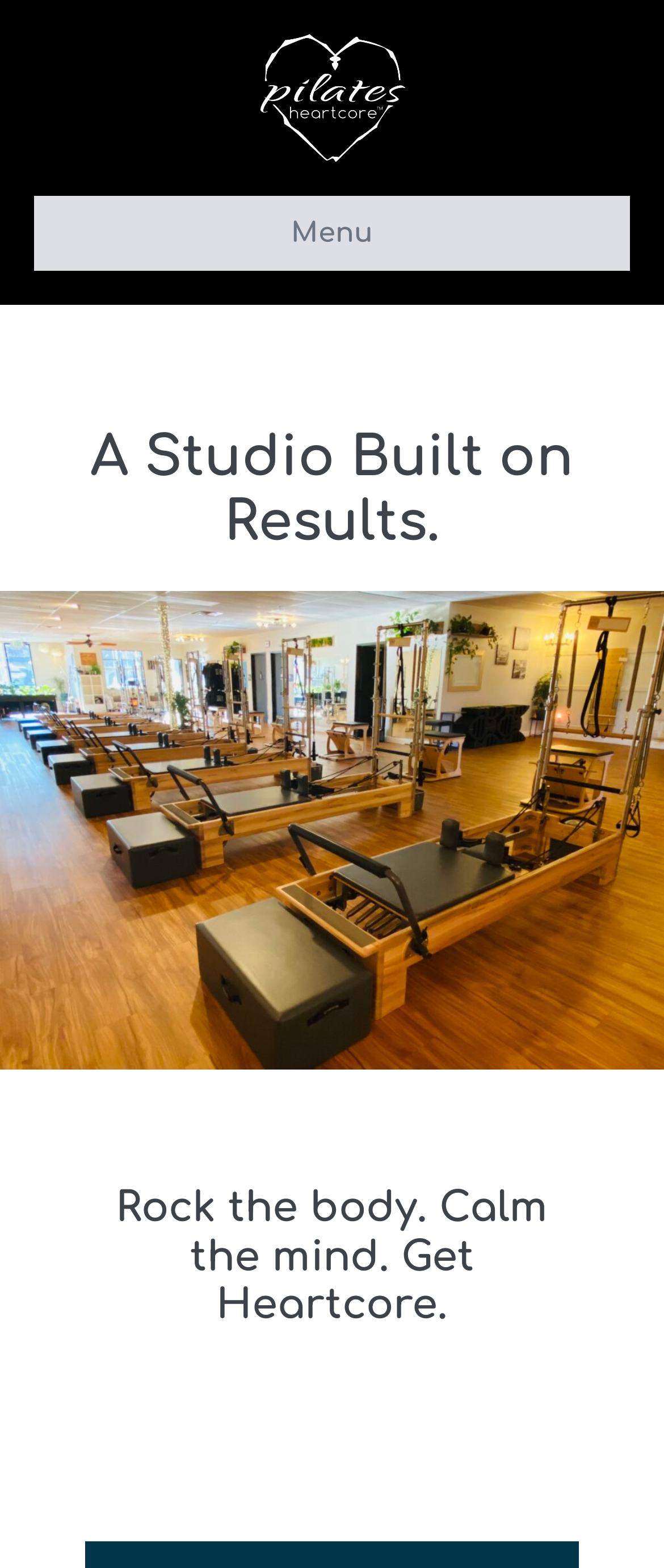Give a detailed overview of the webpage's appearance and contents.

The webpage is about Pilates Heartcore, a studio offering Pilates-based personal training, individual and group classes, and Pilates reformer classes. At the top left of the page, there is a logo image with the text "Pilates Heartcore" next to it, which is also a clickable link. 

On the top right, there is a mobile site navigation button labeled "Menu" that controls the navigation menu. Below the logo, there is a heading that reads "A Studio Built on Results." 

Below the heading, there is a large figure that spans the entire width of the page, containing a link. The figure takes up a significant portion of the page. 

At the bottom of the page, there is another heading that reads "Rock the body. Calm the mind. Get Heartcore.", which is the same as the title of the webpage.